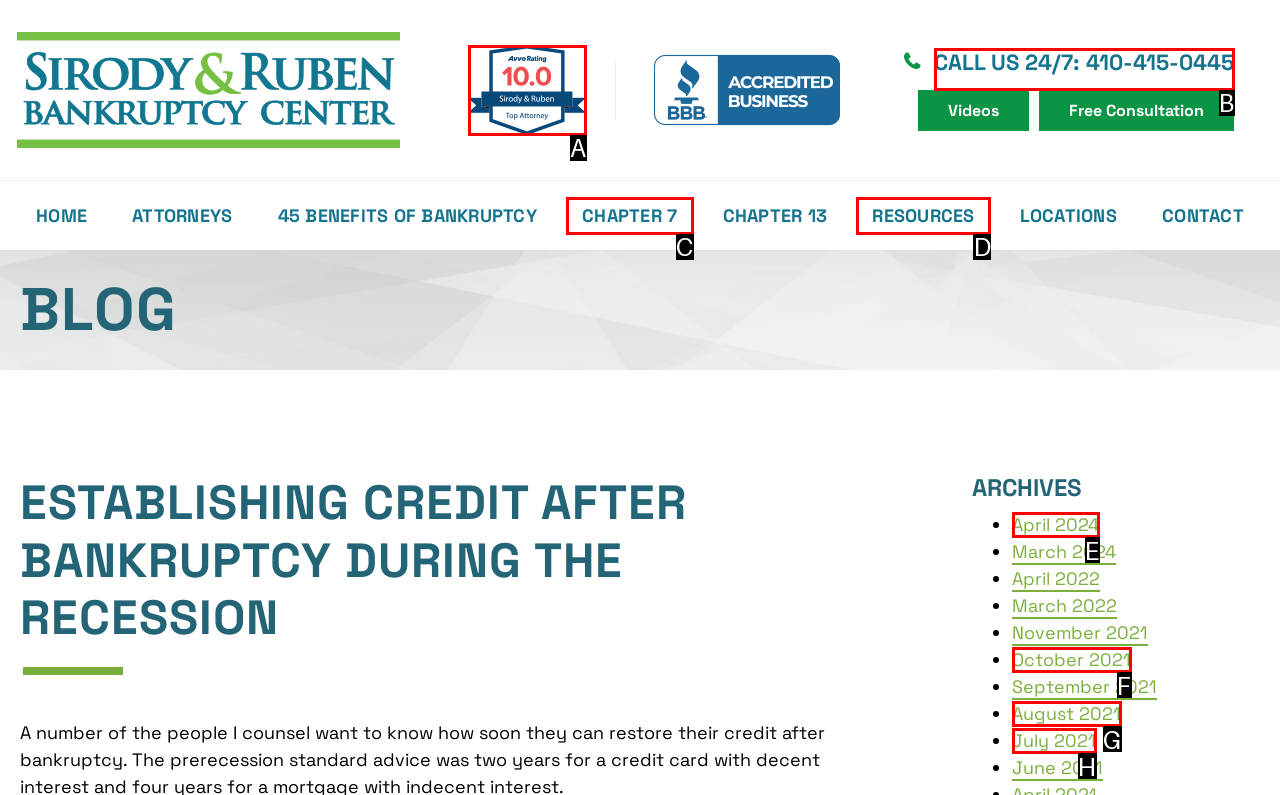From the choices given, find the HTML element that matches this description: Call Us 24/7: 410-415-0445. Answer with the letter of the selected option directly.

B